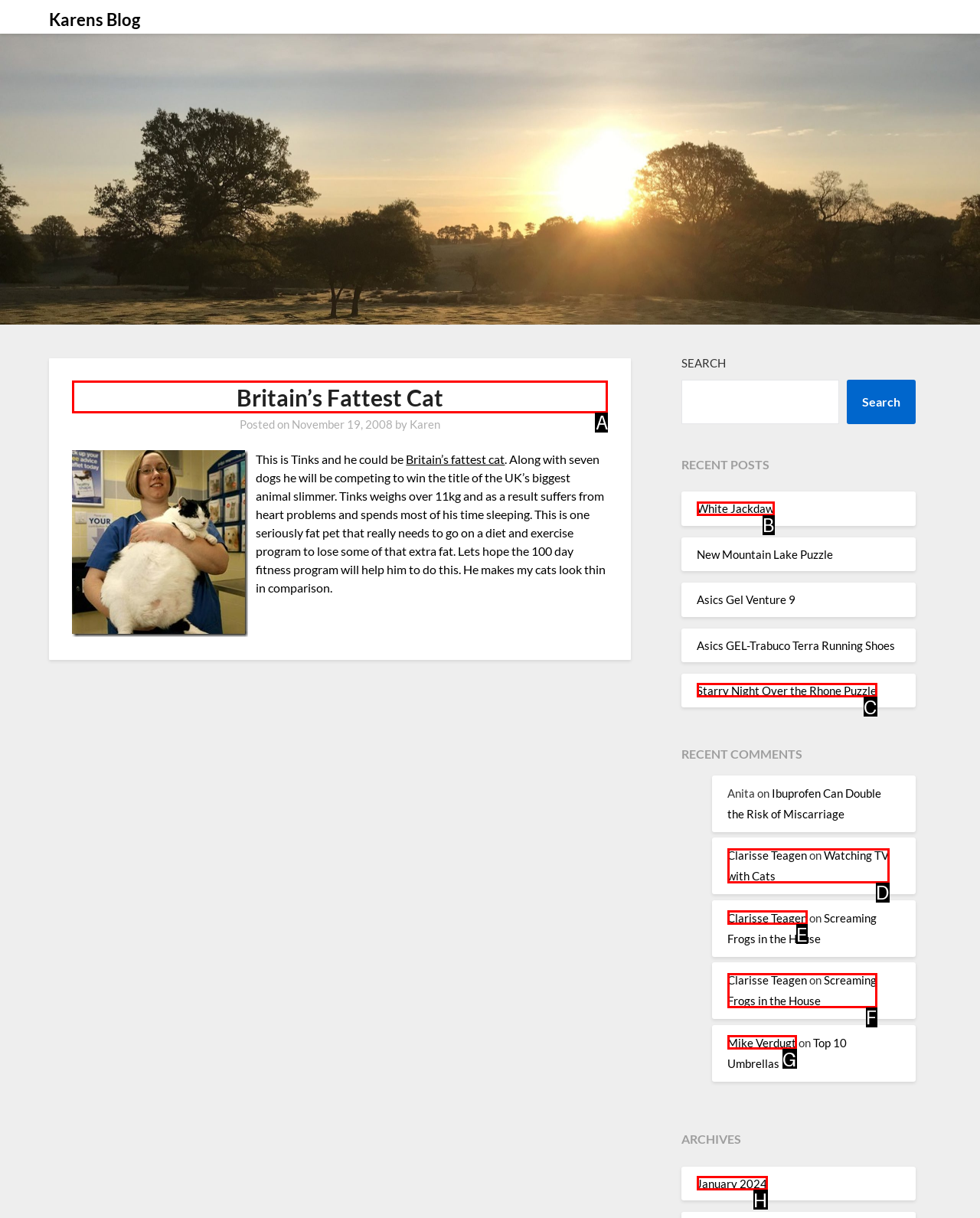Select the correct UI element to complete the task: View the article about Britain's fattest cat
Please provide the letter of the chosen option.

A